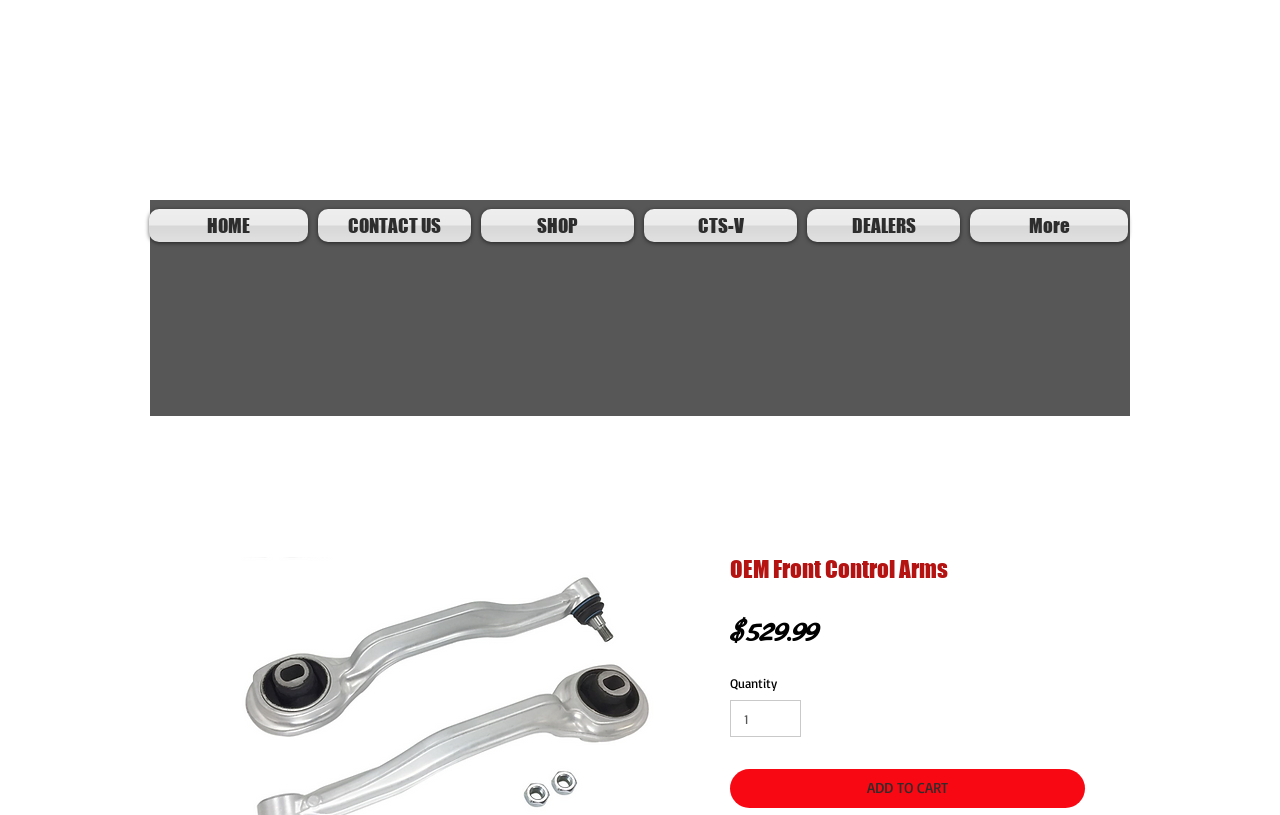How many navigation links are there?
Using the image as a reference, give a one-word or short phrase answer.

7